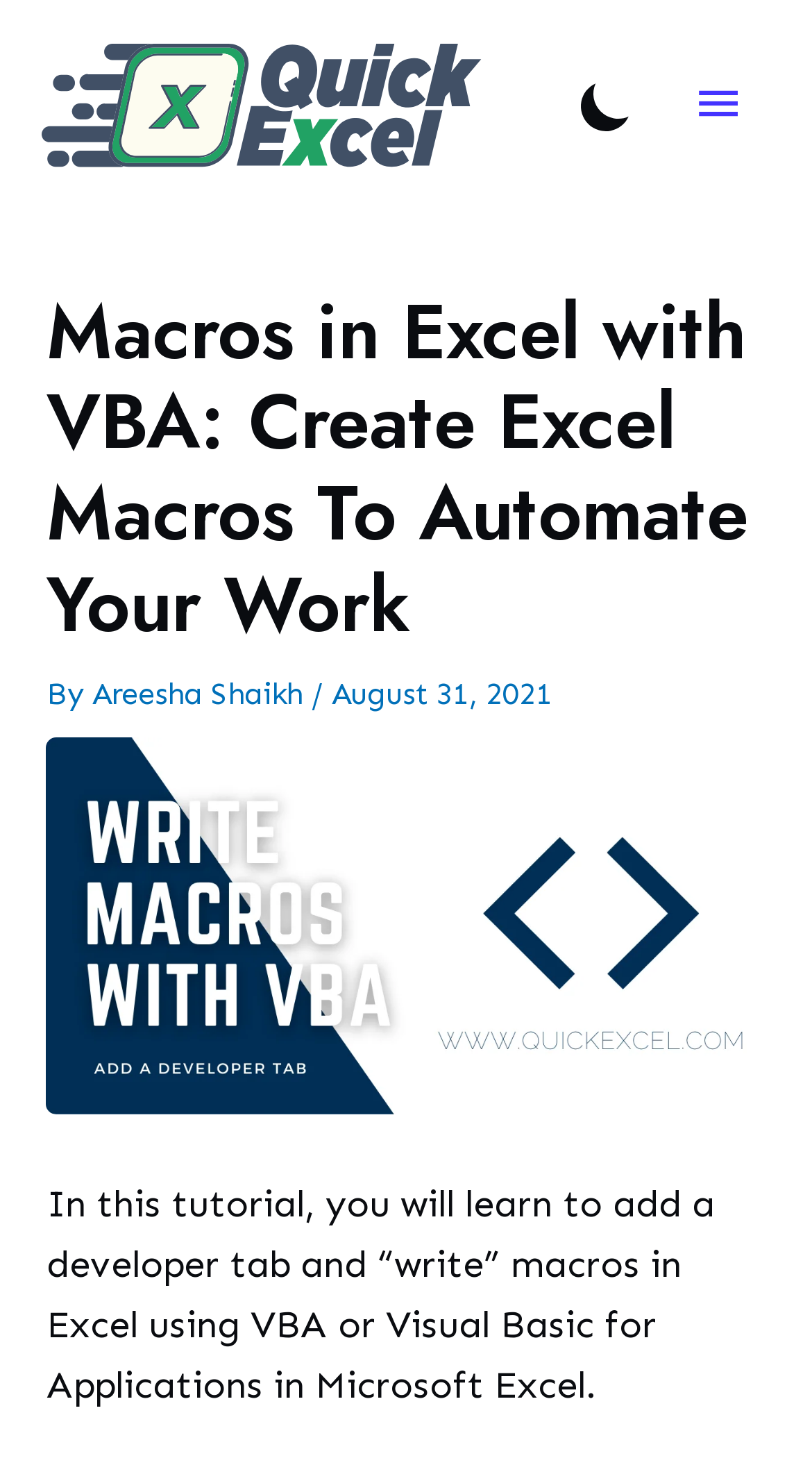Find the bounding box coordinates of the UI element according to this description: "alt="QuickExcel"".

[0.051, 0.057, 0.595, 0.083]